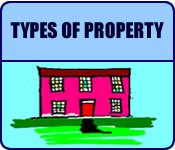What is the house standing on?
Based on the image, answer the question in a detailed manner.

The house is illustrated as standing on a grassy patch, which is a common feature of residential areas and adds to the friendly and welcoming representation of homes in the image.